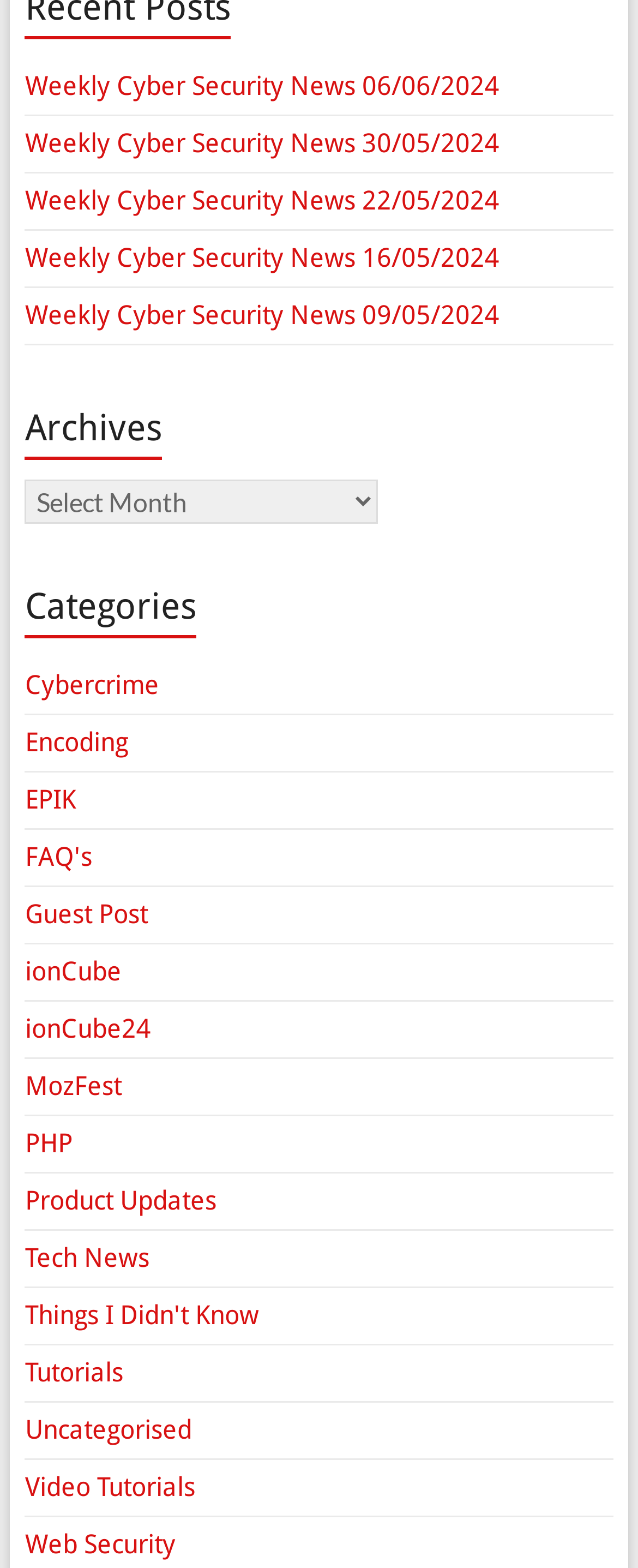Determine the bounding box for the UI element as described: "Product Updates". The coordinates should be represented as four float numbers between 0 and 1, formatted as [left, top, right, bottom].

[0.039, 0.756, 0.339, 0.776]